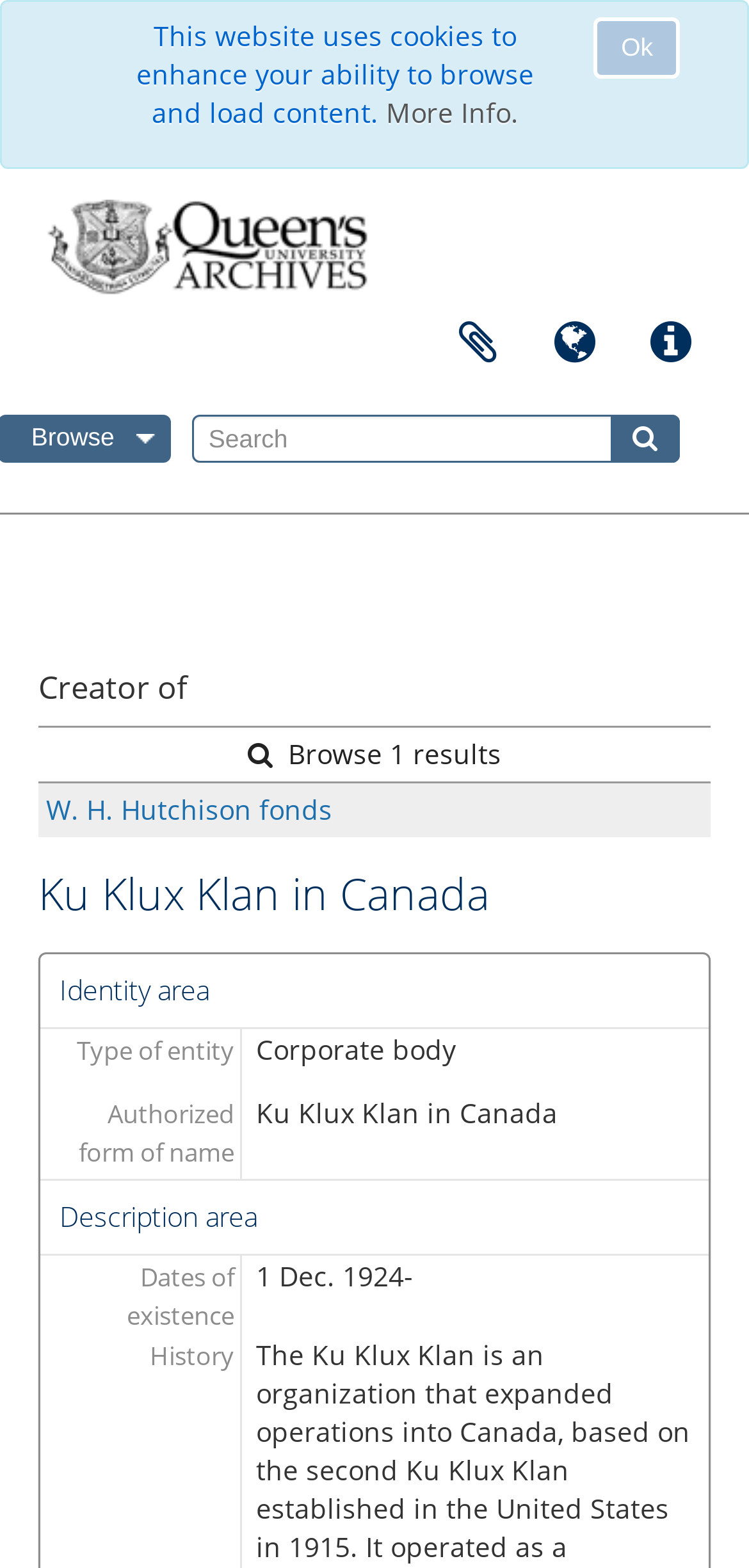Please analyze the image and give a detailed answer to the question:
What is the date range of the archival holdings?

I found the answer by looking at the StaticText element with the text '1 Dec. 1924-' which is located below the 'Description area' heading.